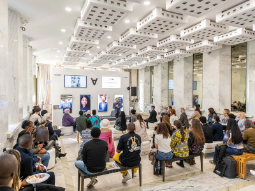Explain what the image portrays in a detailed manner.

The image depicts a lively event taking place within a modern, elegantly designed interior featuring marble walls and a unique ceiling with square light fixtures. Attendees are gathered in a well-lit space, engaged in discussions, and focused on a presentation being displayed on screens. The audience comprises a diverse group of individuals, indicating a collaborative and inclusive atmosphere. The event seems to be part of a program, potentially related to the arts, as suggested by the context from the image's surrounding elements. This setting aligns with themes of community, creativity, and the promotion of artistic dialogue, as seen in initiatives like those discussed by Art Gazette.